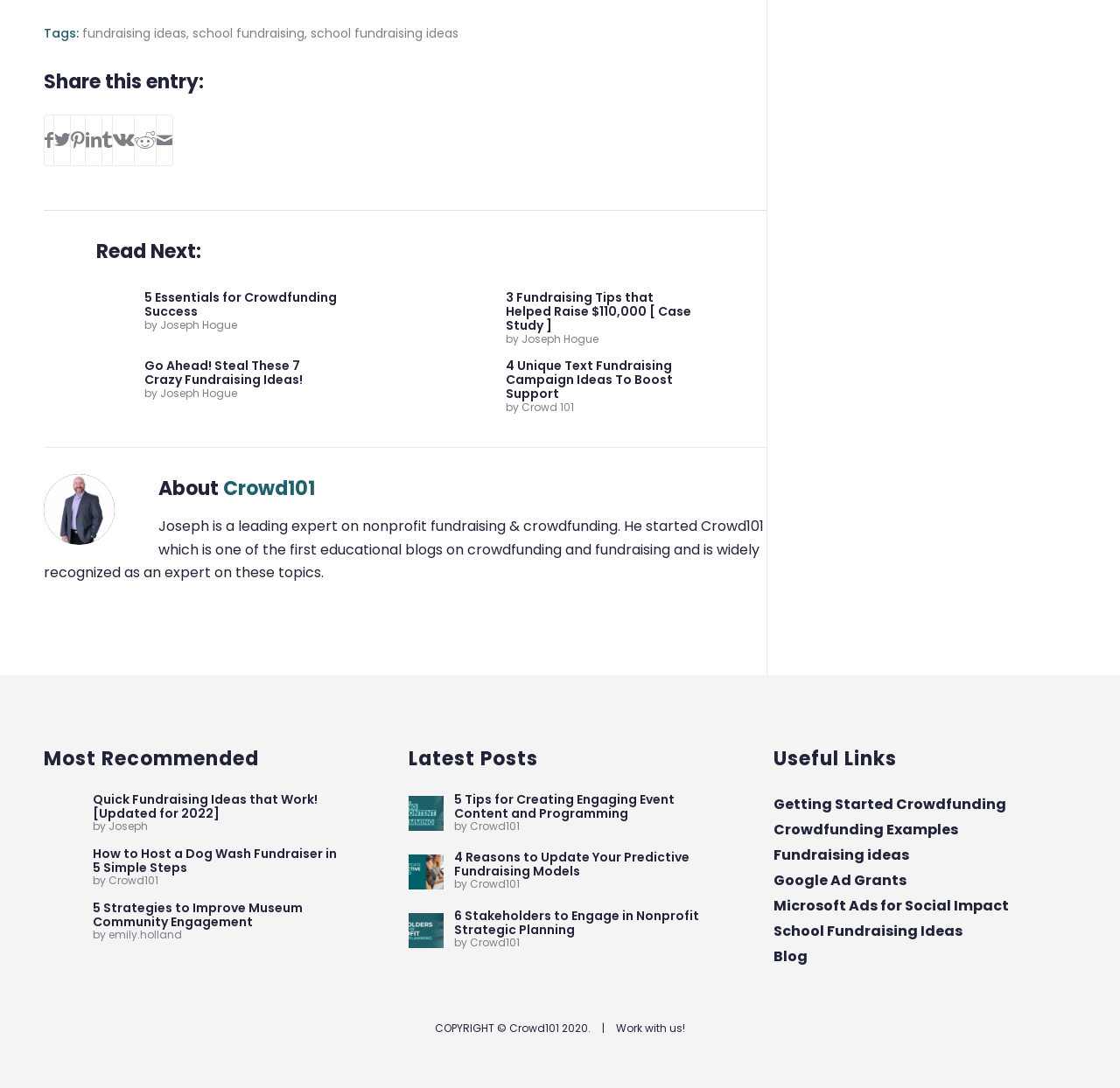Provide the bounding box coordinates of the area you need to click to execute the following instruction: "Check out quick fundraising ideas".

[0.039, 0.728, 0.309, 0.754]